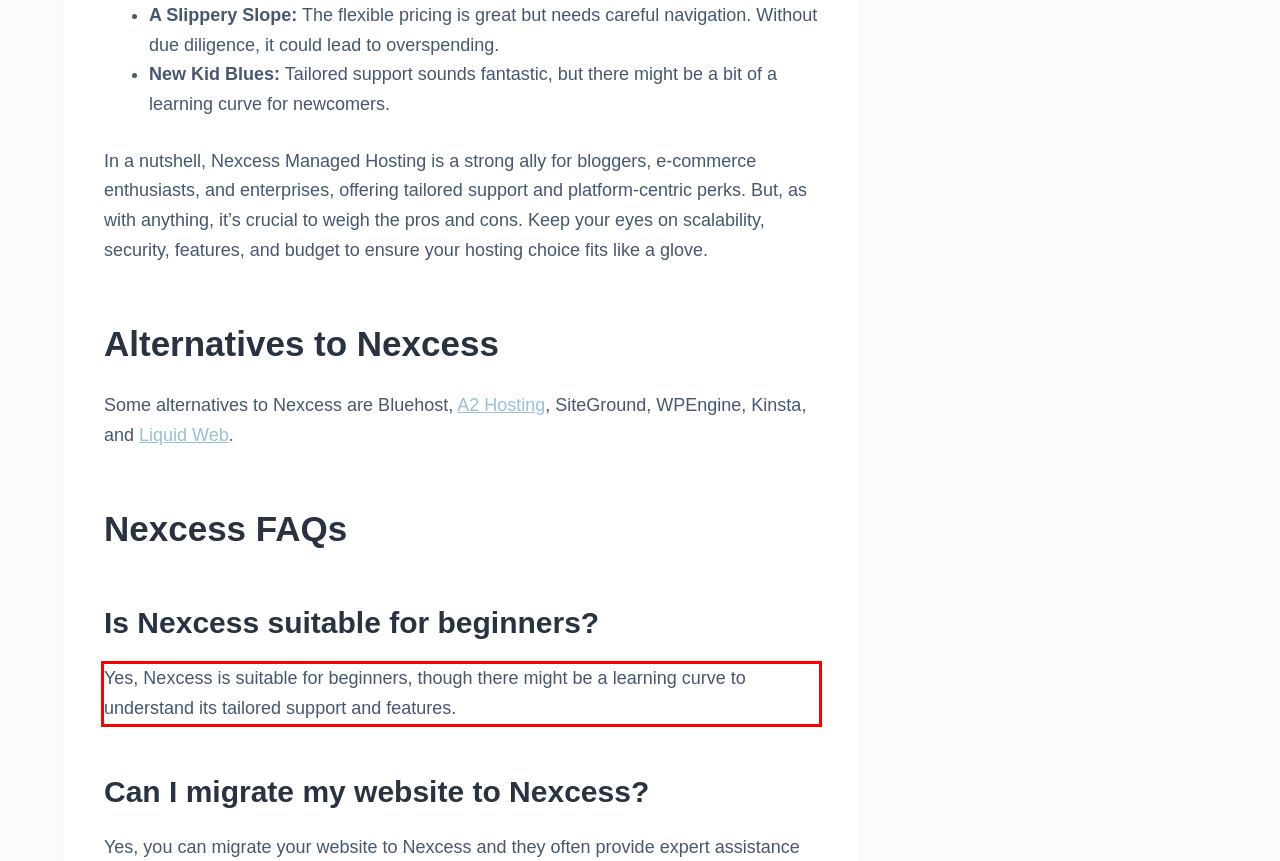Analyze the webpage screenshot and use OCR to recognize the text content in the red bounding box.

Yes, Nexcess is suitable for beginners, though there might be a learning curve to understand its tailored support and features.